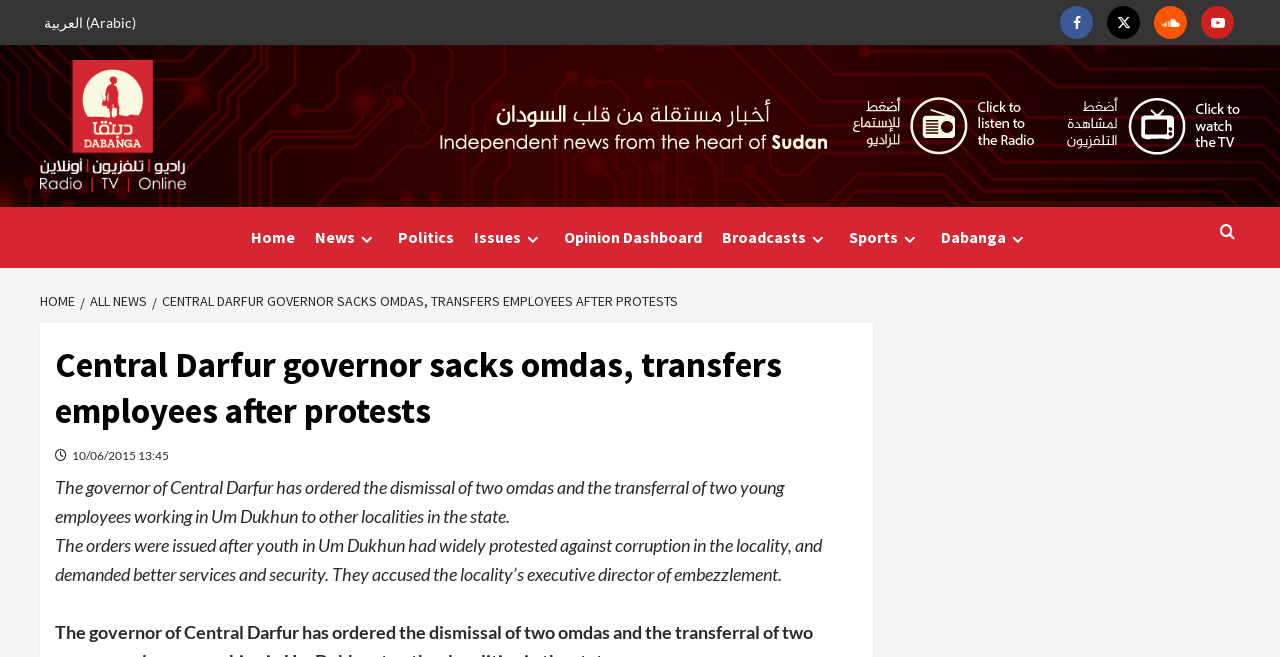Locate the bounding box of the UI element described in the following text: "alt="Dabanga Radio TV Online"".

[0.031, 0.091, 0.145, 0.292]